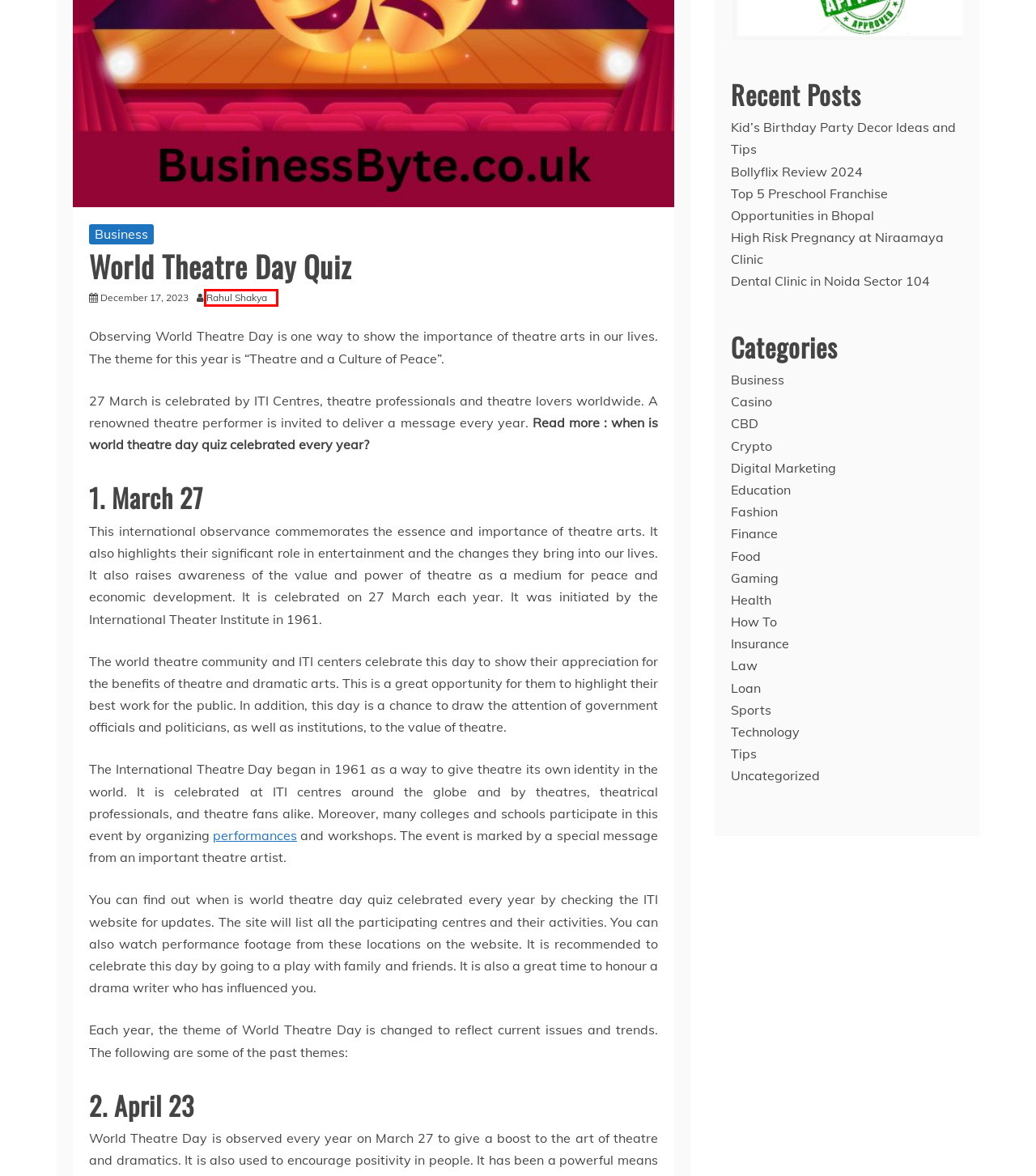You have a screenshot of a webpage with a red bounding box around an element. Choose the best matching webpage description that would appear after clicking the highlighted element. Here are the candidates:
A. Bollyflix Review 2024 | BusinessByte.co.uk | Bollyflix |
B. Sports Archives - Business Byte
C. Crypto Archives - Business Byte
D. Gaming Archives - Business Byte
E. Food Archives - Business Byte
F. Casino Archives - Business Byte
G. Fashion Archives - Business Byte
H. Rahul Shakya, Author at Business Byte

H